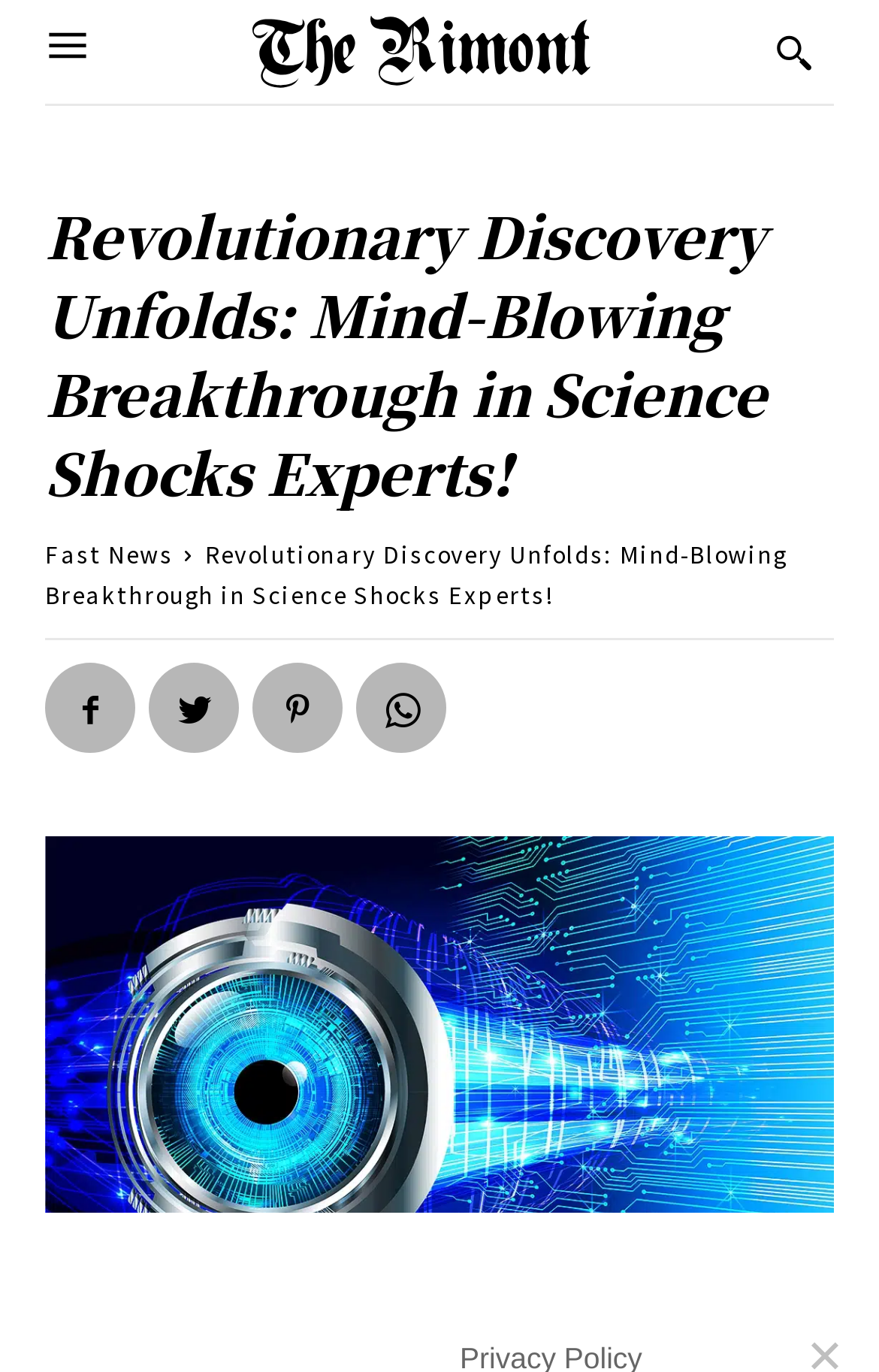Locate and generate the text content of the webpage's heading.

Revolutionary Discovery Unfolds: Mind-Blowing Breakthrough in Science Shocks Experts!